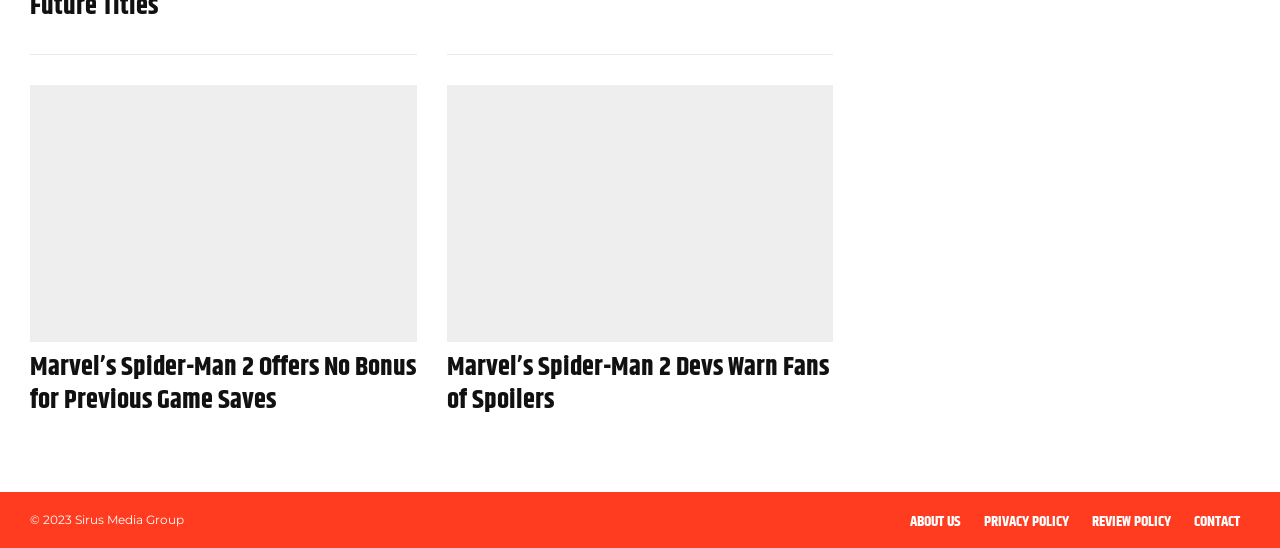What is the vertical position of the second article relative to the first article?
Give a comprehensive and detailed explanation for the question.

I compared the y1 and y2 coordinates of the bounding boxes of the two article elements. The y1 and y2 coordinates of the first article element are [0.155, 0.761], and those of the second article element are [0.155, 0.816]. Since the y1 coordinate of the second article element is greater than that of the first article element, the second article is located below the first article.